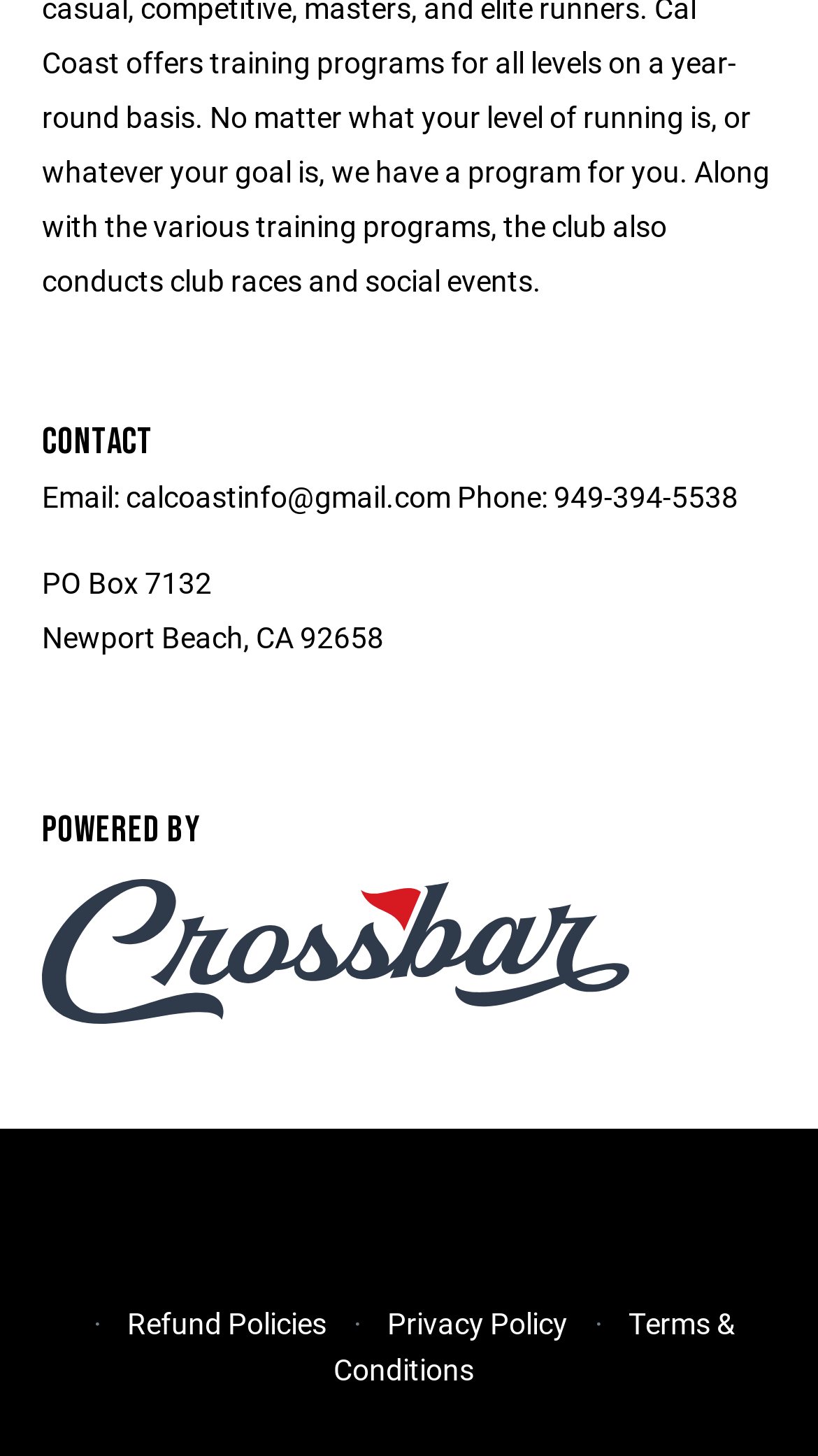What is the name of the organization that powers the website?
Utilize the information in the image to give a detailed answer to the question.

The 'POWERED BY' section is a heading element, but the name of the organization is not provided as a static text element. Instead, there is an image element, but the image does not have a descriptive text.